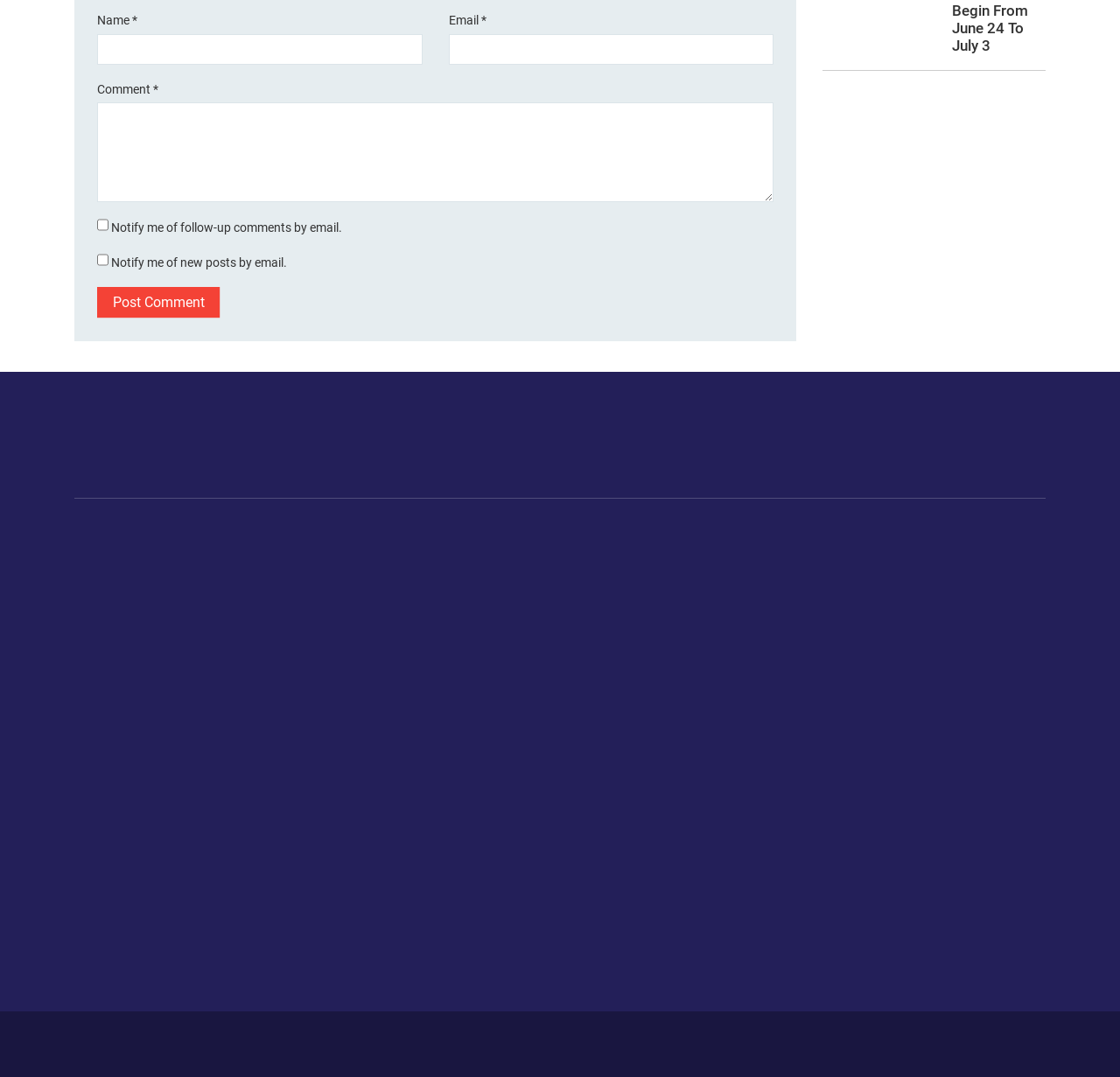What is the purpose of the 'Post Comment' button?
Please answer the question with as much detail and depth as you can.

The 'Post Comment' button is located below the comment text box and checkboxes for notification preferences, indicating that its purpose is to submit a comment after filling out the required information.